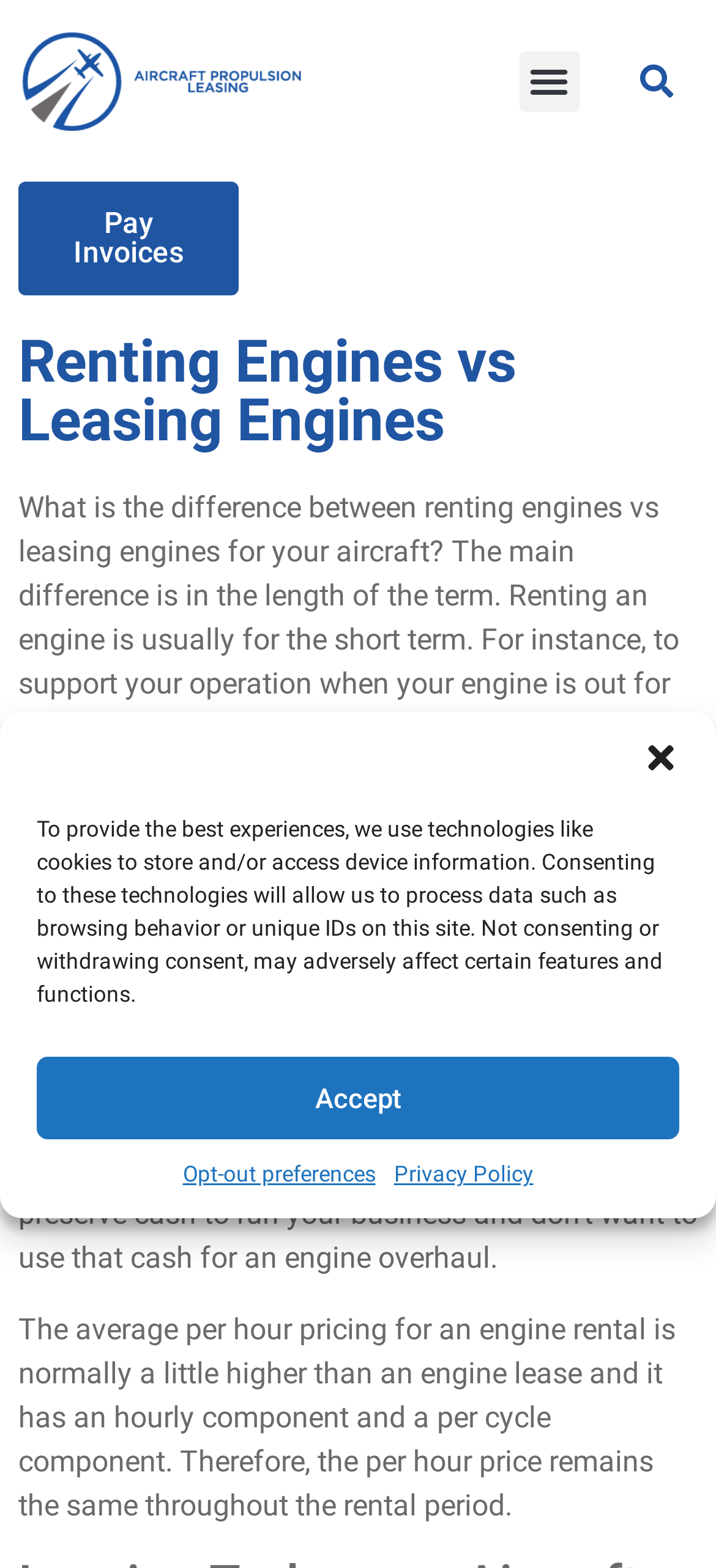Find the bounding box coordinates for the area that must be clicked to perform this action: "Toggle the menu".

[0.725, 0.033, 0.809, 0.071]